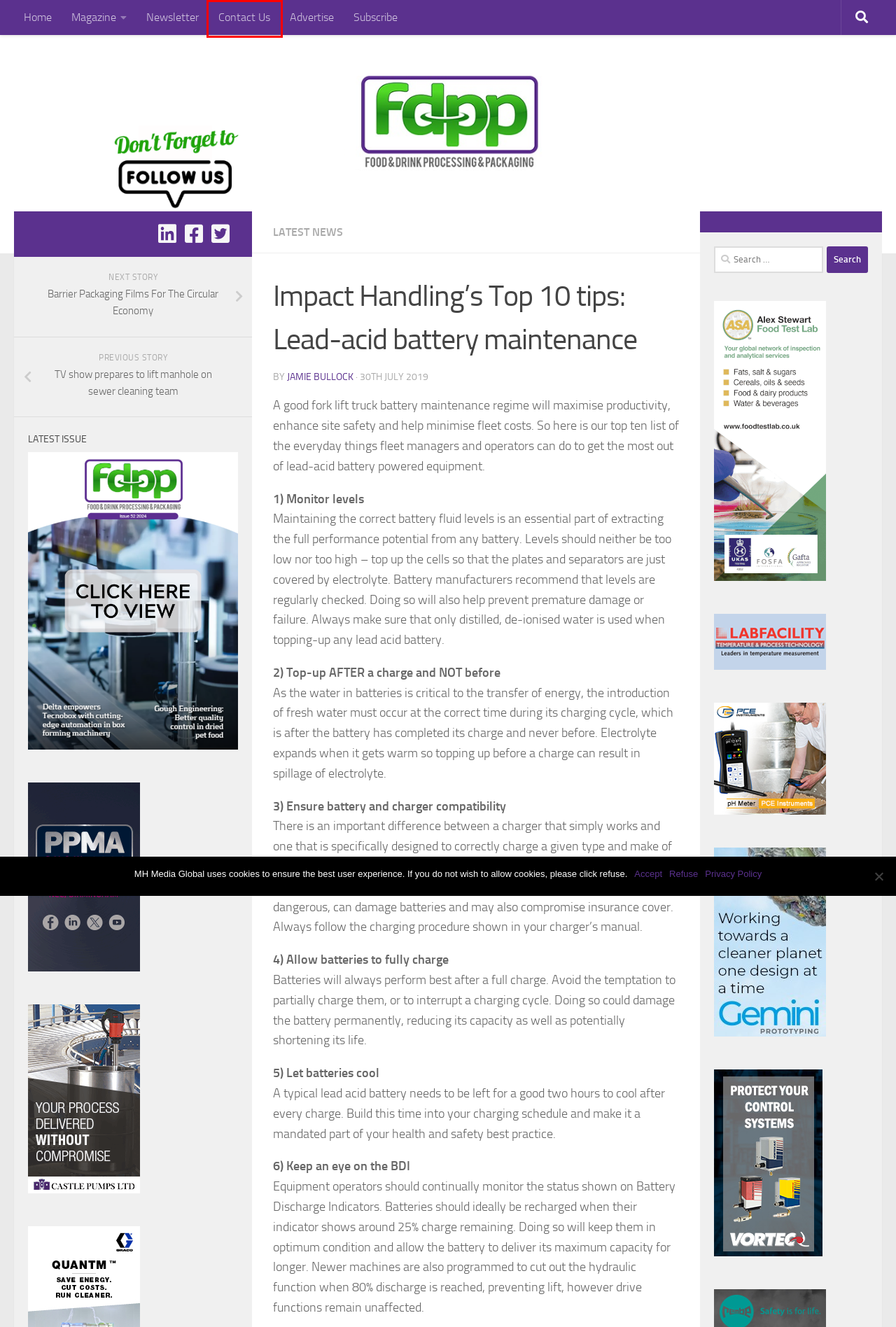With the provided screenshot showing a webpage and a red bounding box, determine which webpage description best fits the new page that appears after clicking the element inside the red box. Here are the options:
A. Food & Drink Processing & Packaging Issue 52 2024
B. Food & Drink Processing & Packaging -
C. FDPP Media Pack 2024.pdf | DocDroid
D. Barrier Packaging Films For The Circular Economy - Food & Drink Processing & Packaging
E. Latest News Archives - Food & Drink Processing & Packaging
F. Subscribe - Food & Drink Processing & Packaging
G. Privacy Policy - Food & Drink Processing & Packaging
H. Contact Us - Food & Drink Processing & Packaging

H